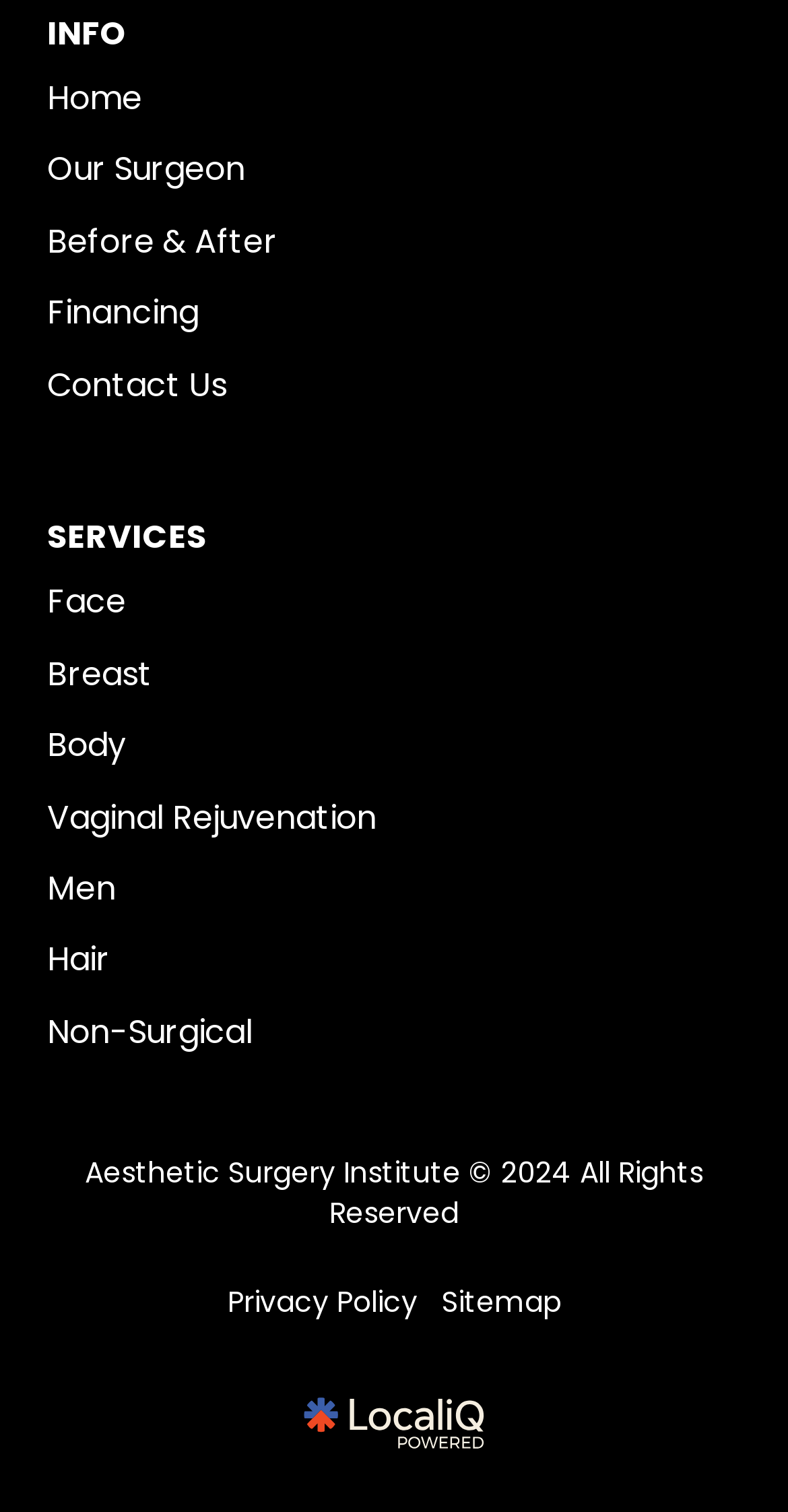Show the bounding box coordinates of the element that should be clicked to complete the task: "learn about breast surgery".

[0.06, 0.432, 0.193, 0.479]